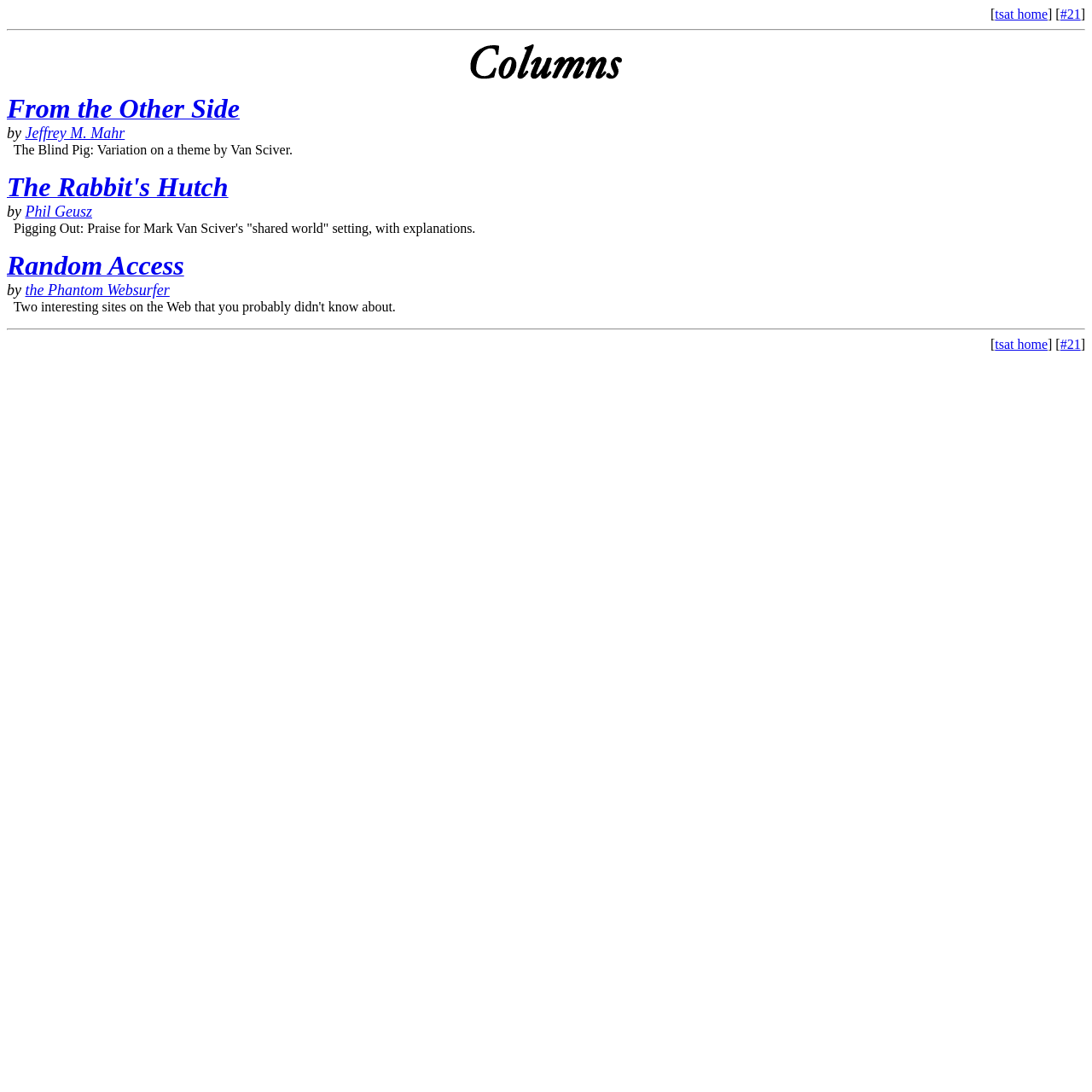What is the author of 'The Blind Pig'?
Provide a comprehensive and detailed answer to the question.

I found the text 'by Jeffrey M. Mahr' next to 'The Blind Pig: Variation on a theme by Van Sciver.' which indicates that Jeffrey M. Mahr is the author of 'The Blind Pig'.